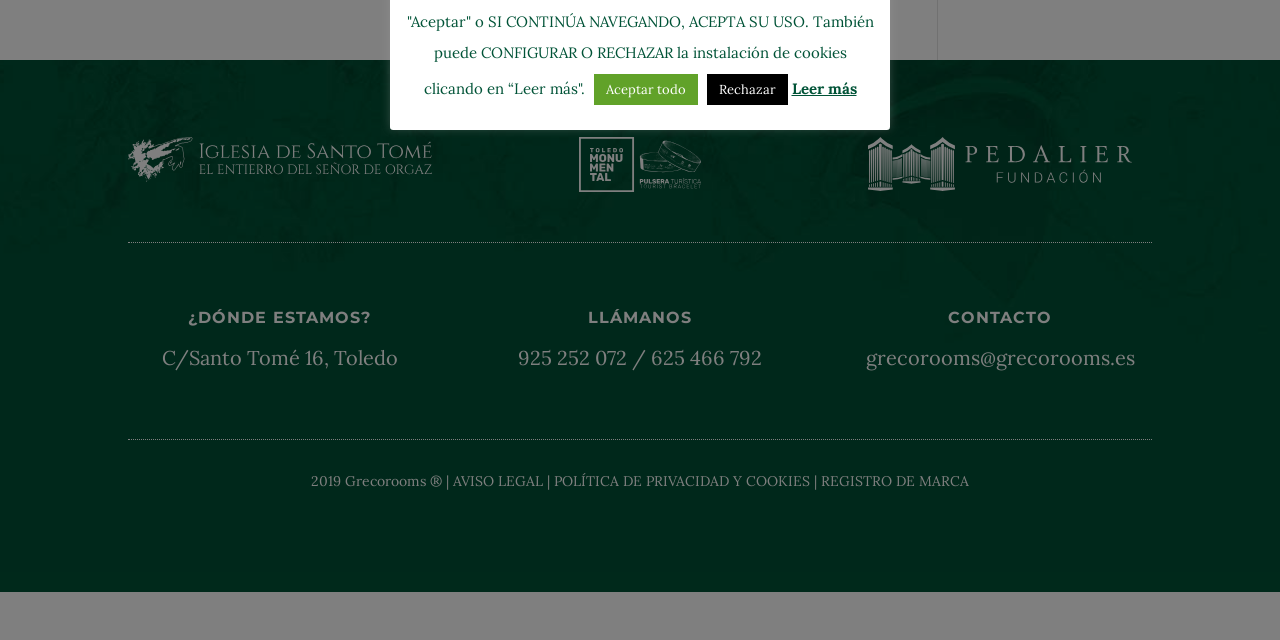Determine the bounding box for the UI element described here: "A WordPress Commenter".

None